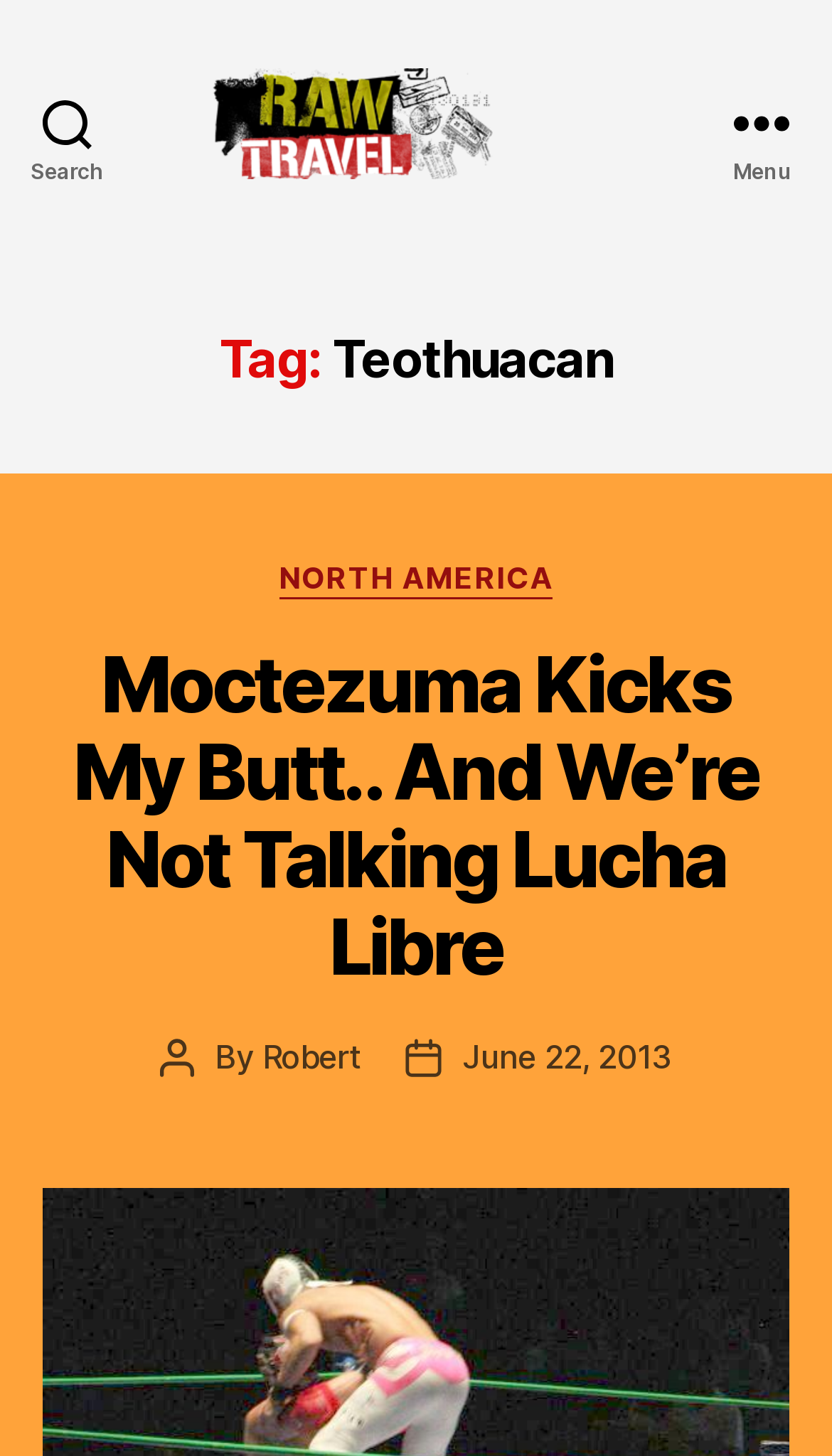Please provide a comprehensive response to the question below by analyzing the image: 
What is the title of the post?

I determined the answer by looking at the heading element with the text 'Moctezuma Kicks My Butt.. And We’re Not Talking Lucha Libre' which is a prominent element on the page, indicating that it is the title of the post.